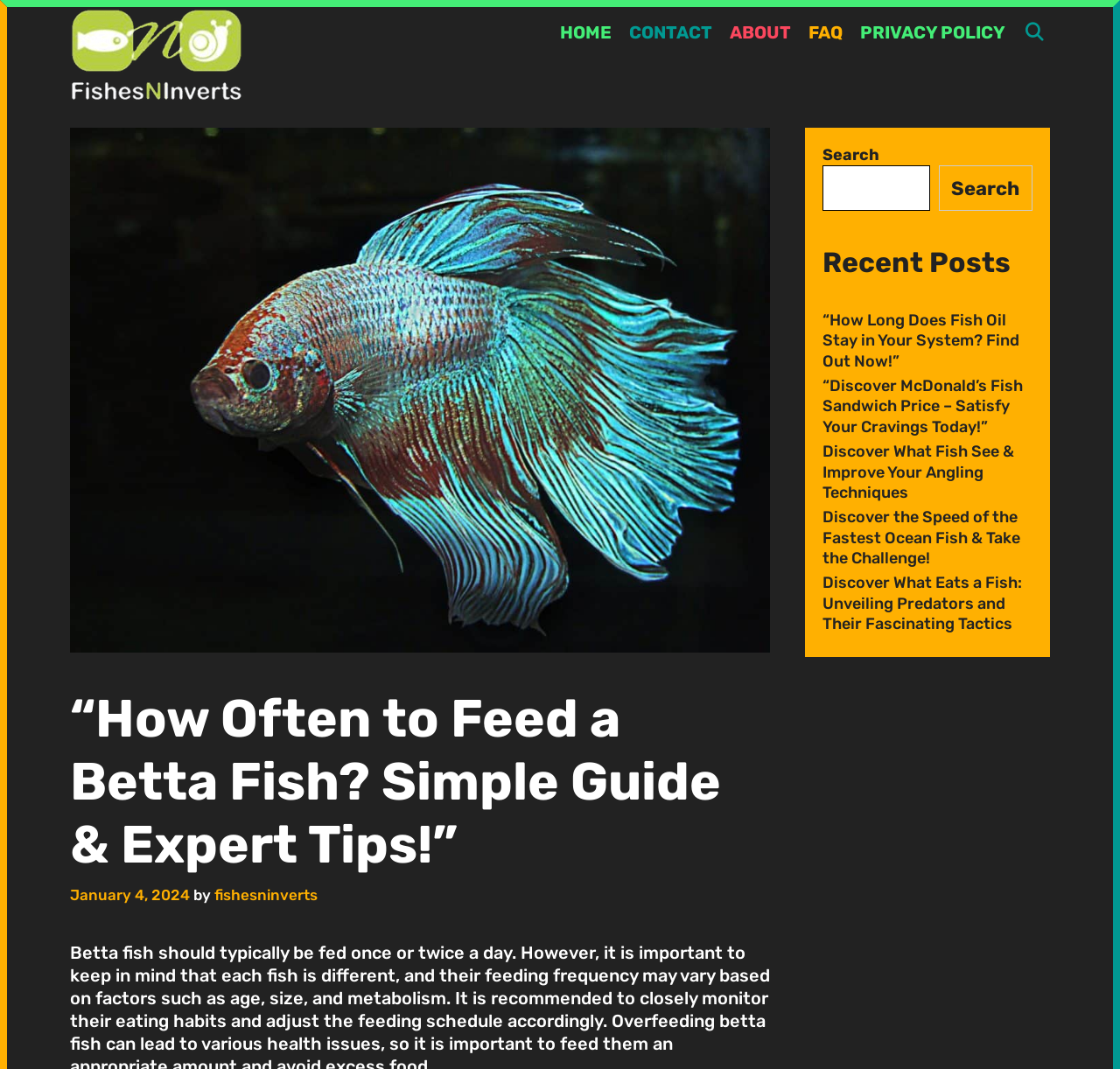Could you find the bounding box coordinates of the clickable area to complete this instruction: "search for something"?

[0.734, 0.155, 0.83, 0.198]